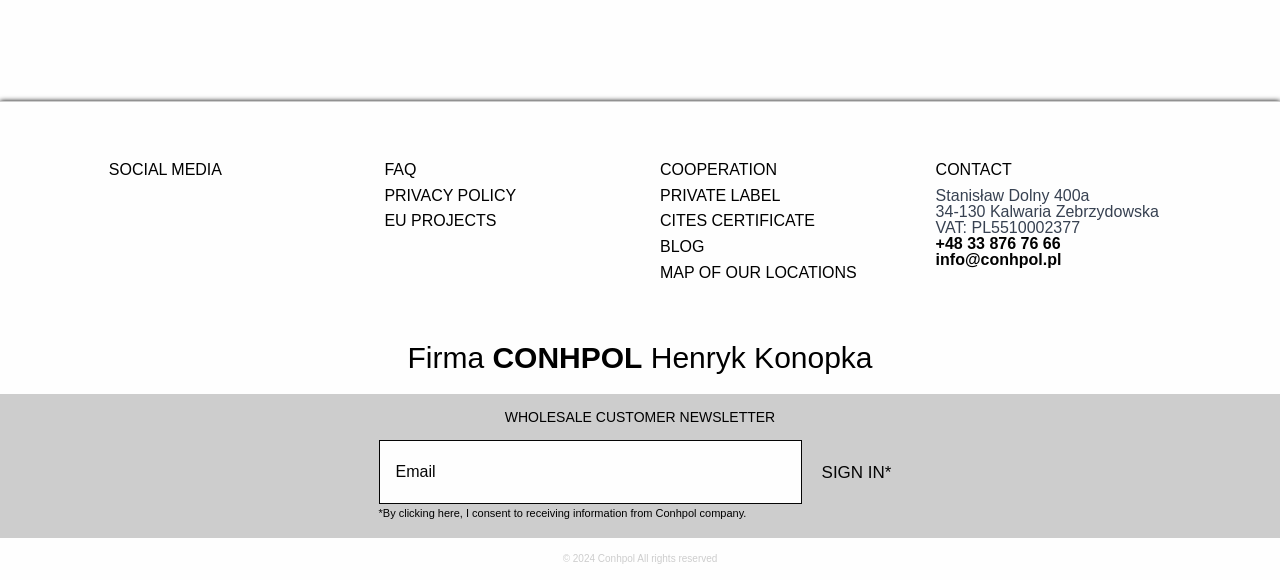Please identify the bounding box coordinates of where to click in order to follow the instruction: "Fill in the Email textbox".

[0.296, 0.759, 0.626, 0.869]